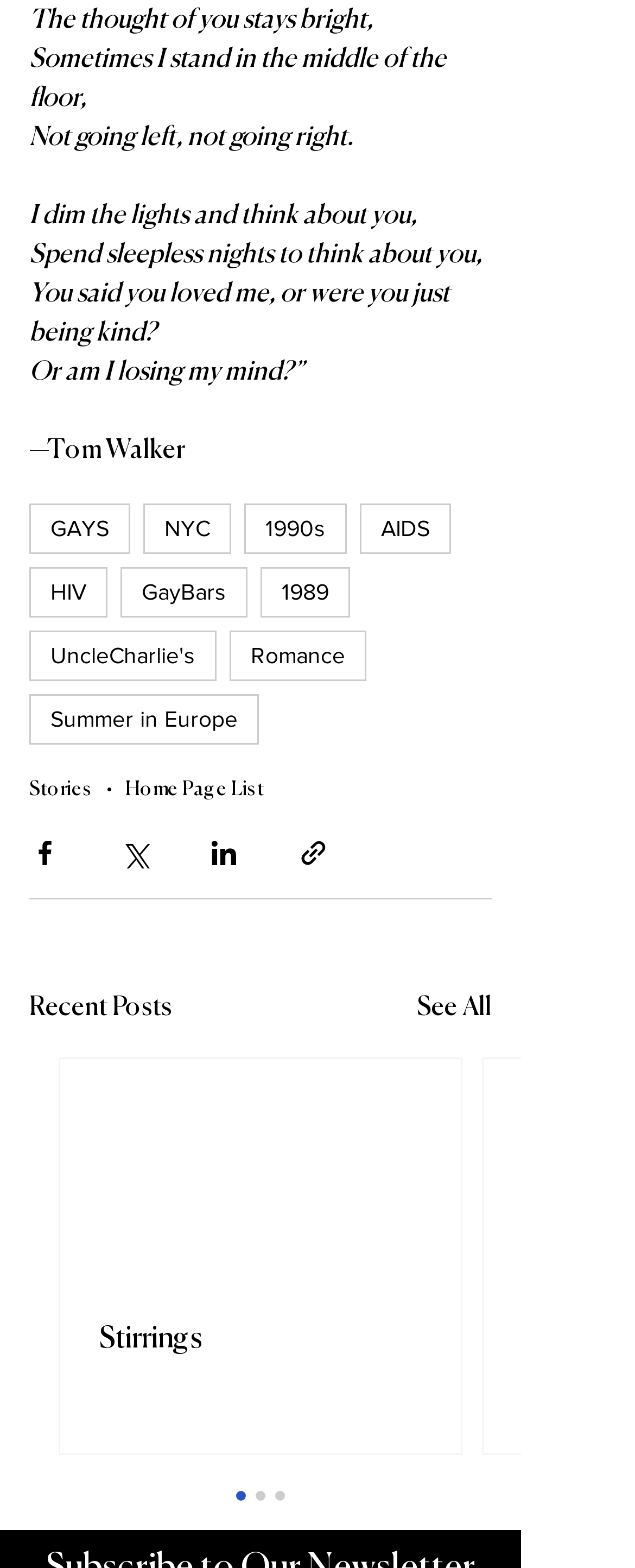How many links are there under the 'tags' navigation?
Please ensure your answer to the question is detailed and covers all necessary aspects.

Under the 'tags' navigation, there are 9 links: 'GAYS', 'NYC', '1990s', 'AIDS', 'HIV', 'GayBars', '1989', 'UncleCharlie's', and 'Romance'. These links are listed horizontally under the 'tags' navigation.